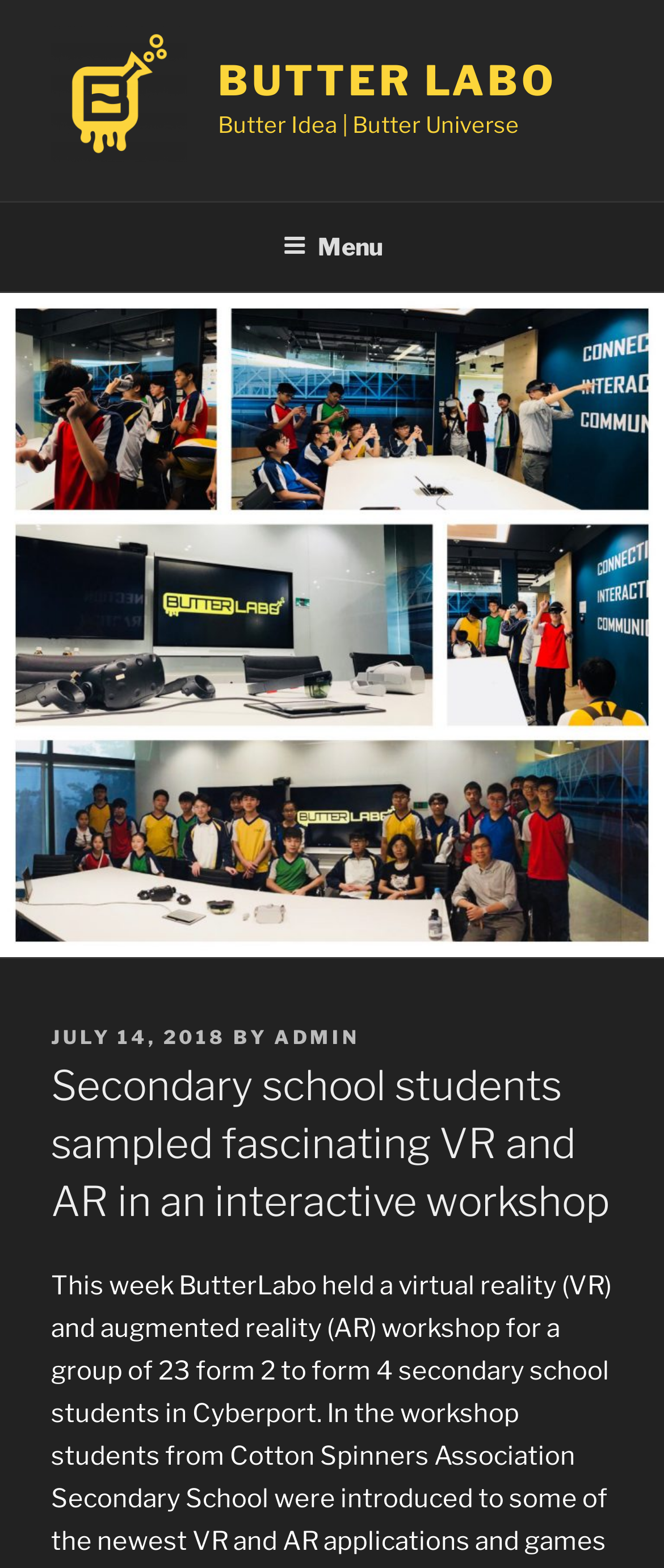Please provide the bounding box coordinate of the region that matches the element description: Menu. Coordinates should be in the format (top-left x, top-left y, bottom-right x, bottom-right y) and all values should be between 0 and 1.

[0.388, 0.13, 0.612, 0.183]